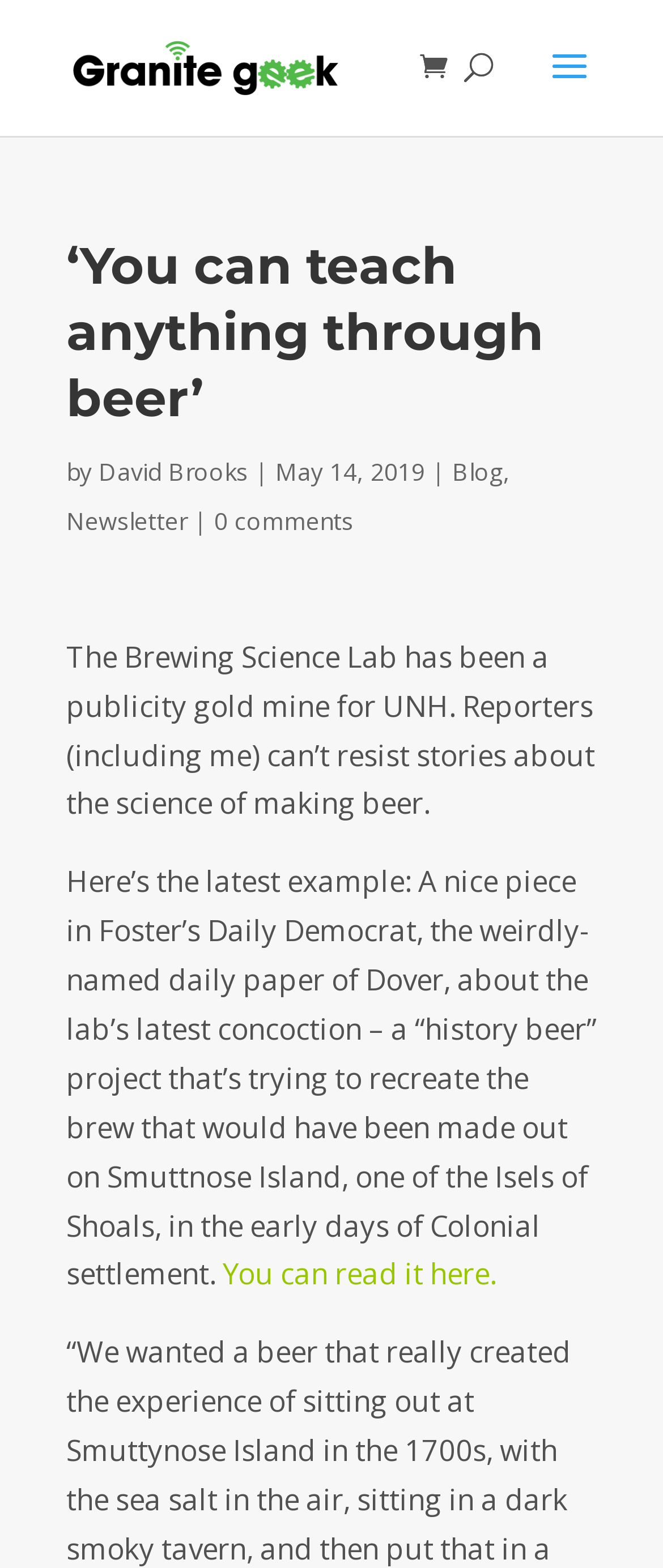Answer the question in one word or a short phrase:
What is the name of the daily paper mentioned in the article?

Foster's Daily Democrat